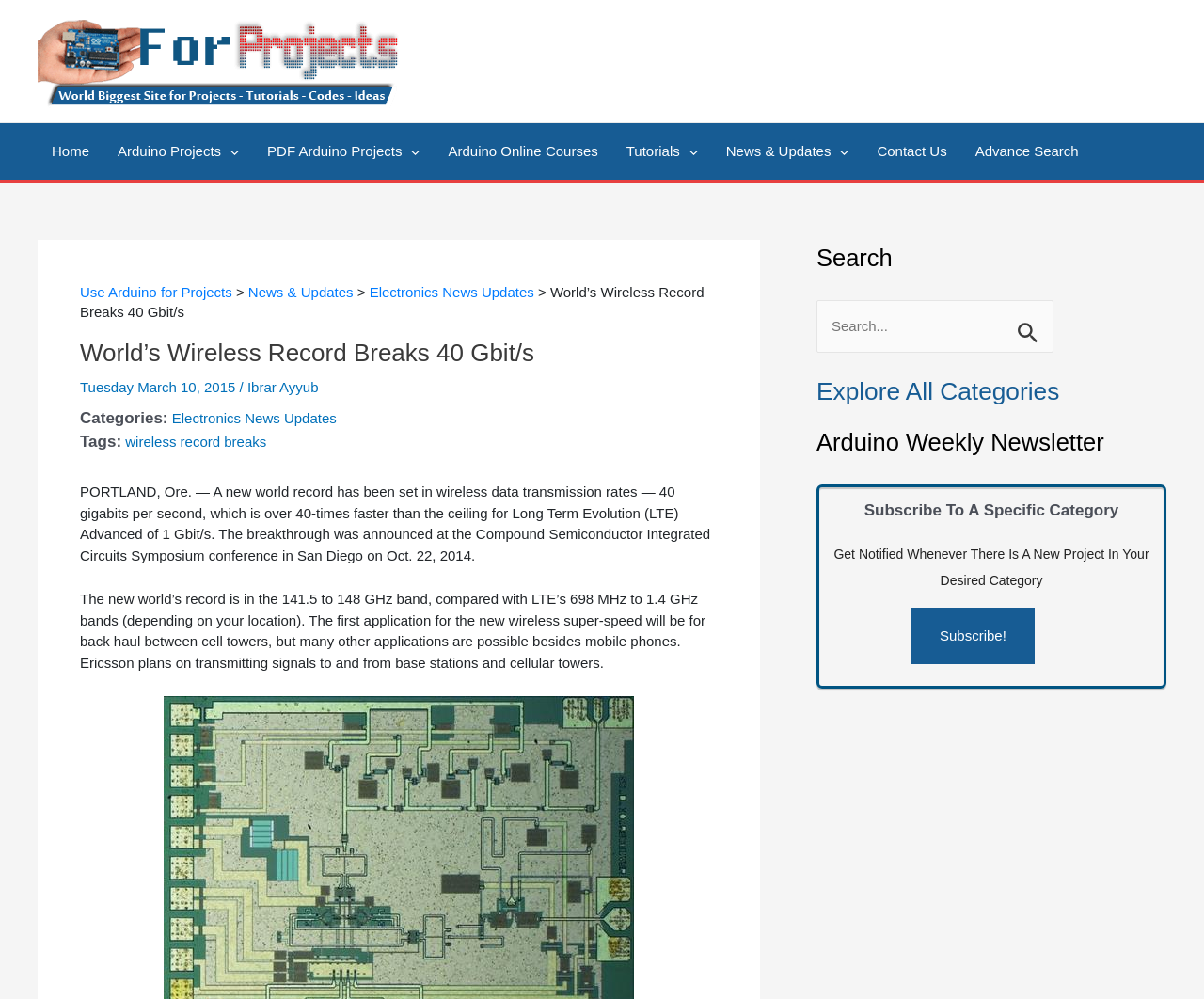Generate a comprehensive description of the webpage content.

The webpage appears to be a news article or blog post about a new world record in wireless data transmission rates. At the top left corner, there is a logo of "Arduino for Projects" with a navigation menu below it, containing links to "Home", "Arduino Projects", "Arduino Online Courses", "Tutorials", "News & Updates", and "Contact Us". 

Below the navigation menu, there is a header section with a title "World's Wireless Record Breaks 40 Gbit/s" and a subtitle "Tuesday March 10, 2015" along with the author's name "Ibrar Ayyub". The article is categorized under "Electronics News Updates" and tagged with "wireless record breaks".

The main content of the article is a long paragraph of text describing the new world record in wireless data transmission rates, which is 40 gigabits per second, over 40 times faster than the current ceiling for Long Term Evolution (LTE) Advanced. The article also mentions the potential applications of this breakthrough.

On the right side of the page, there are three complementary sections. The first section contains a search bar with a label "Search for:" and a search button. The second section has a link to "Explore All Categories". The third section is about subscribing to the Arduino Weekly Newsletter, with a heading and a brief description, and a "Subscribe!" button.

There are no images in the main content of the article, but there are several icons and logos throughout the page, including the Arduino for Projects logo, menu toggle icons, and a search button icon.